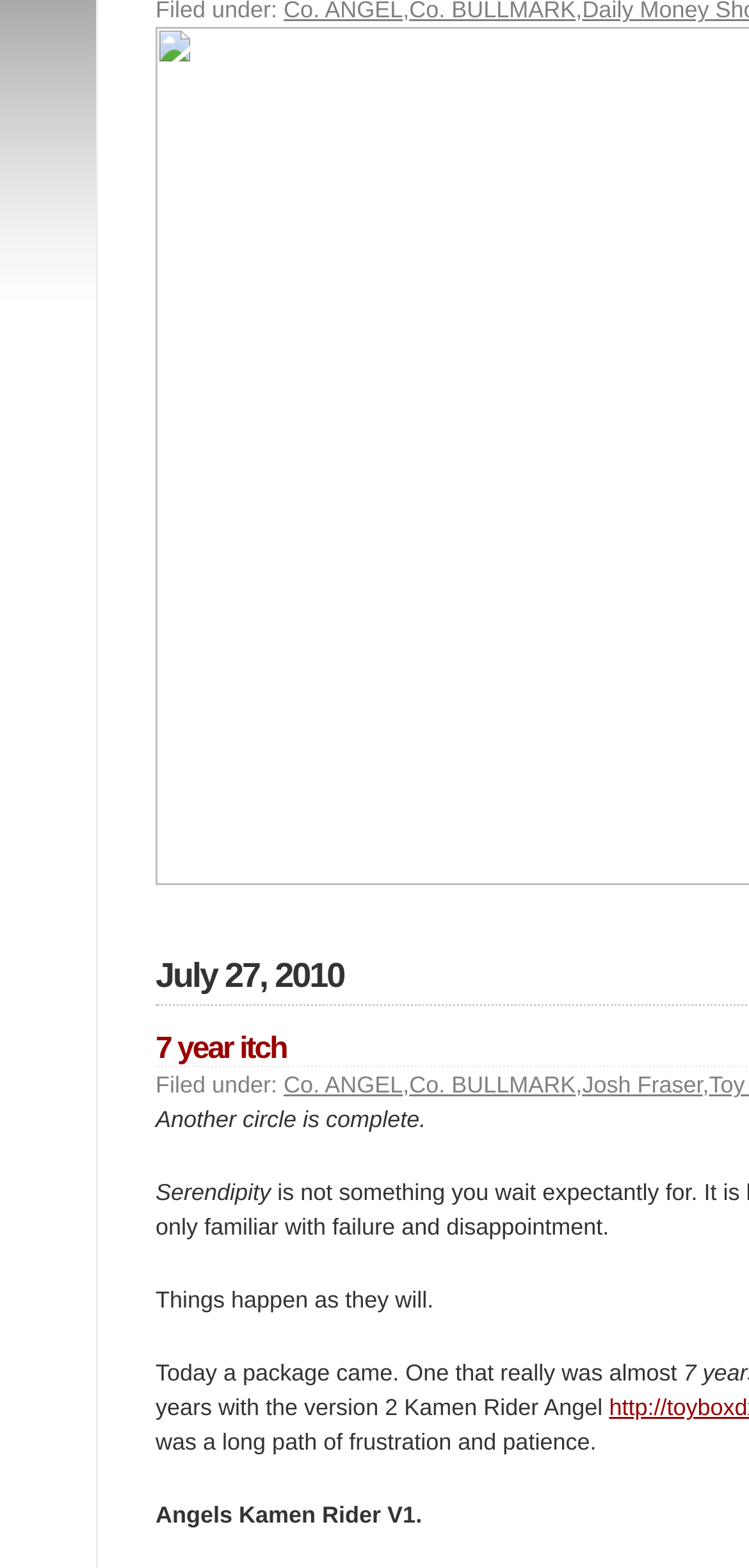Find the bounding box of the UI element described as: "Josh Fraser". The bounding box coordinates should be given as four float values between 0 and 1, i.e., [left, top, right, bottom].

[0.777, 0.684, 0.938, 0.701]